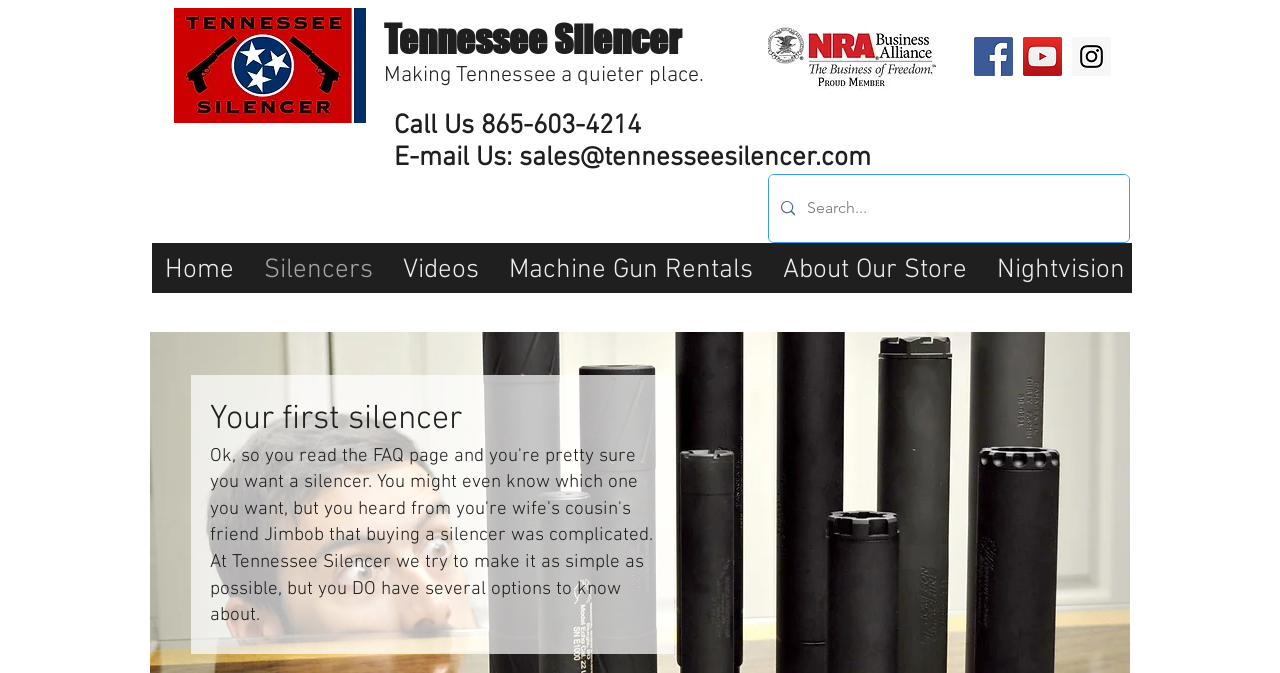Ascertain the bounding box coordinates for the UI element detailed here: "Videos". The coordinates should be provided as [left, top, right, bottom] with each value being a float between 0 and 1.

[0.303, 0.374, 0.386, 0.422]